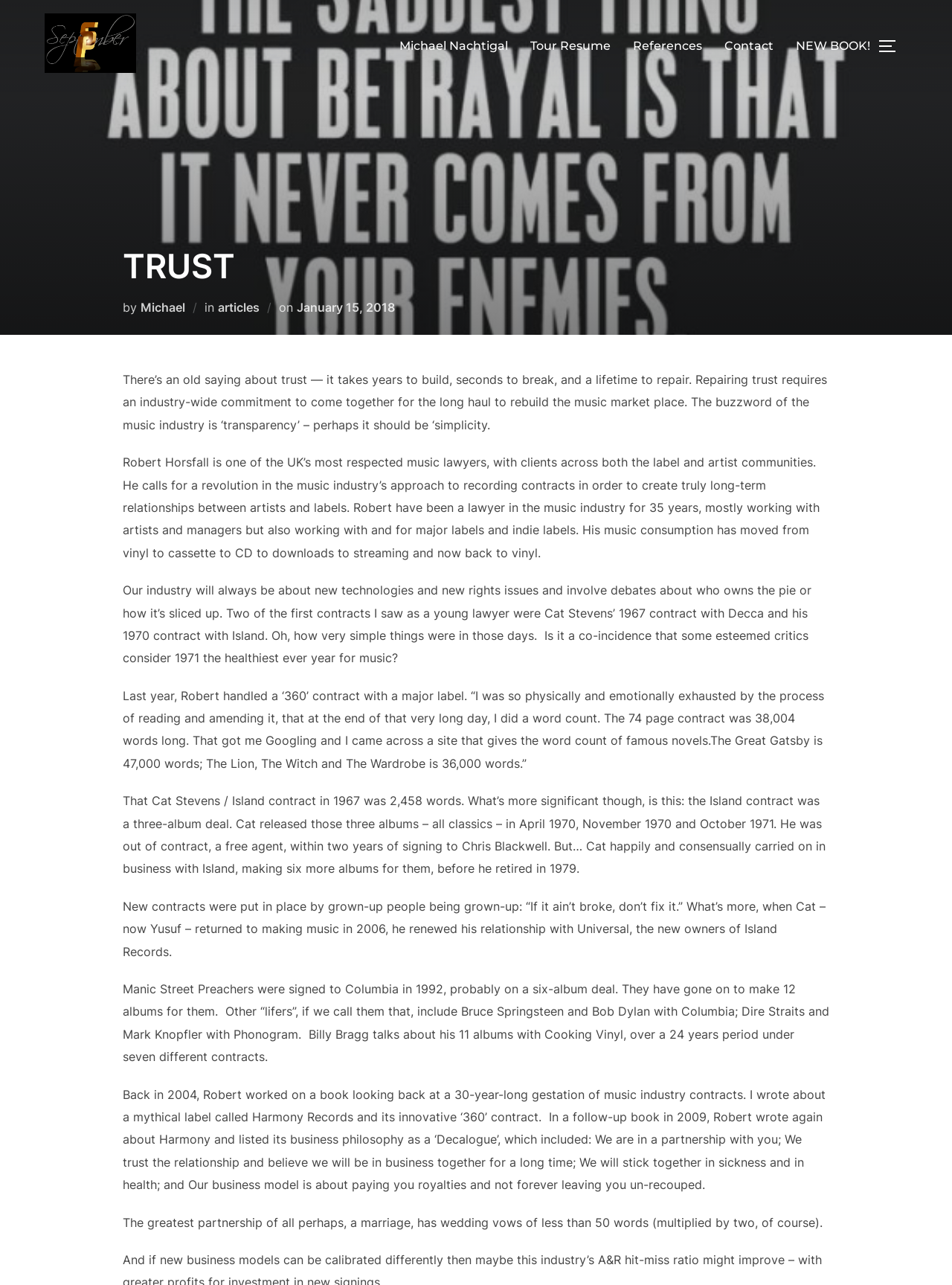Please determine the bounding box coordinates of the clickable area required to carry out the following instruction: "Visit Michael's page". The coordinates must be four float numbers between 0 and 1, represented as [left, top, right, bottom].

[0.42, 0.025, 0.534, 0.047]